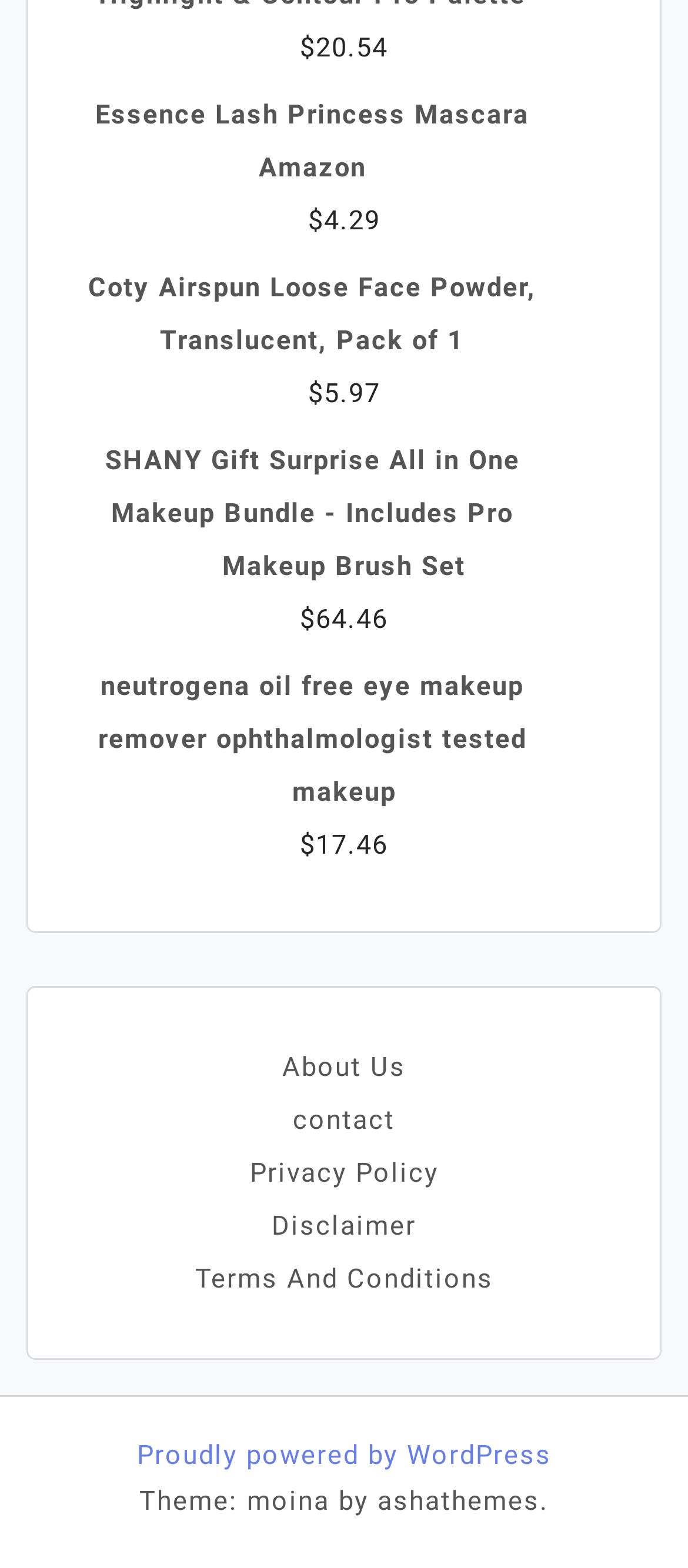How many products are listed on this page?
Please craft a detailed and exhaustive response to the question.

I counted the number of product links on the page, which are Essence Lash Princess Mascara Amazon, Coty Airspun powder Translucent, SHANY Gift Surprise, neutrogena oil free eye makeup remover ophthalmologist tested makeup, and found 5 products.